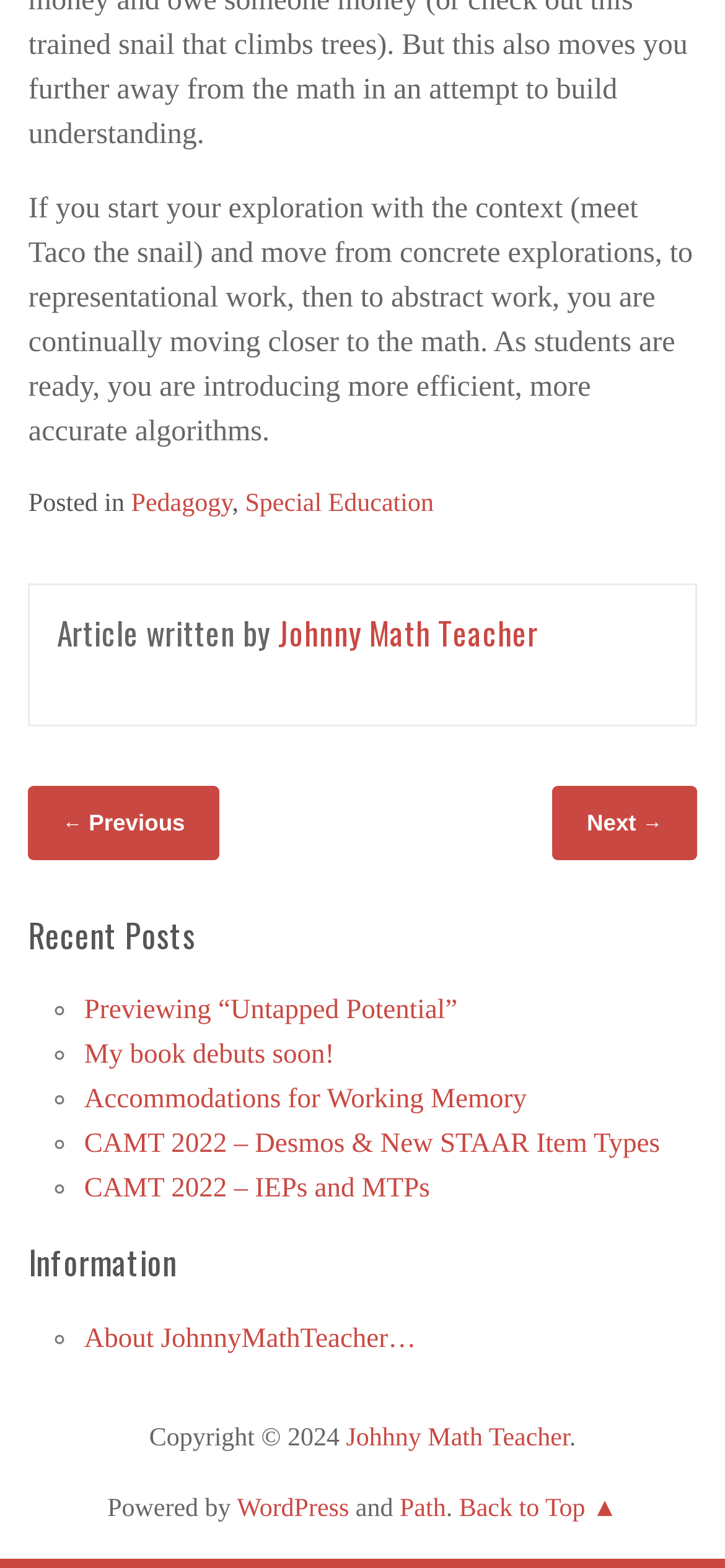Could you highlight the region that needs to be clicked to execute the instruction: "Learn more about JohnnyMathTeacher"?

[0.477, 0.909, 0.785, 0.926]